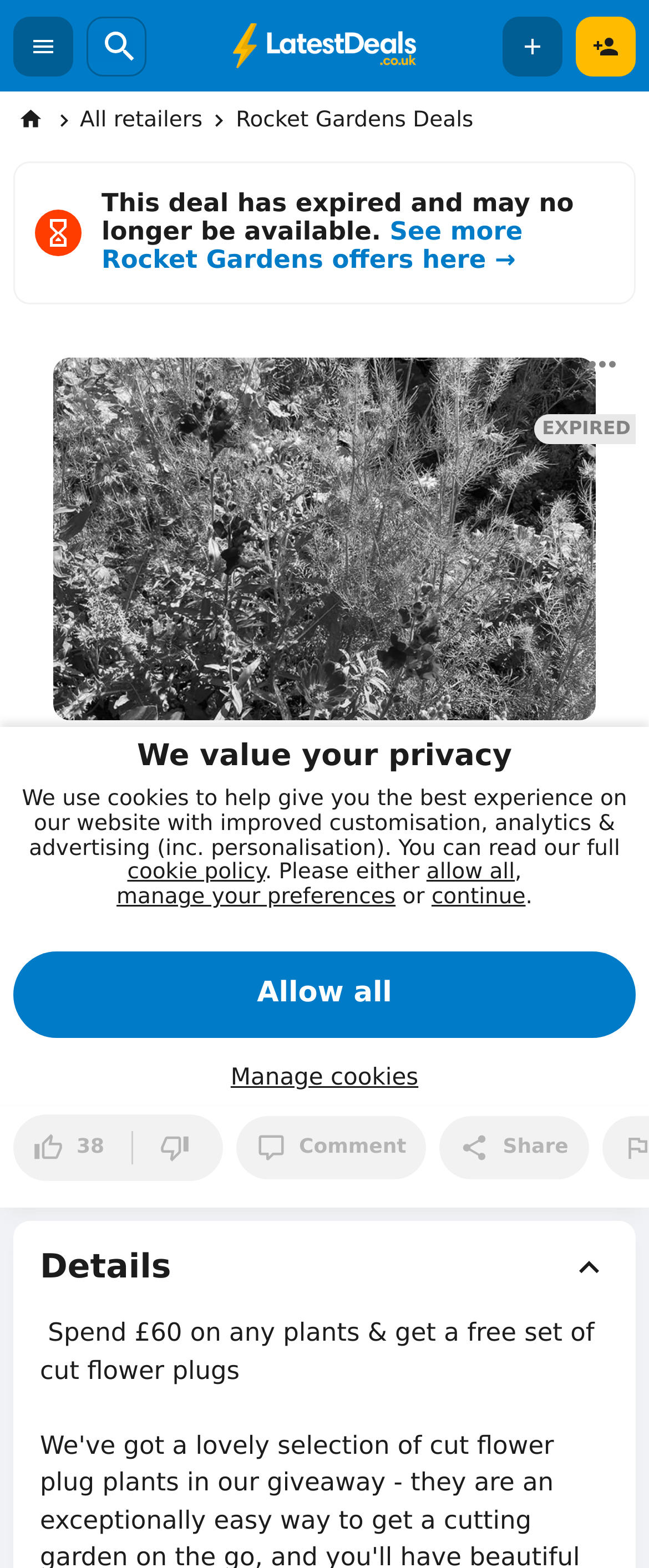Answer the following in one word or a short phrase: 
What is the minimum amount to spend to get a free set of cut flower plugs?

£60